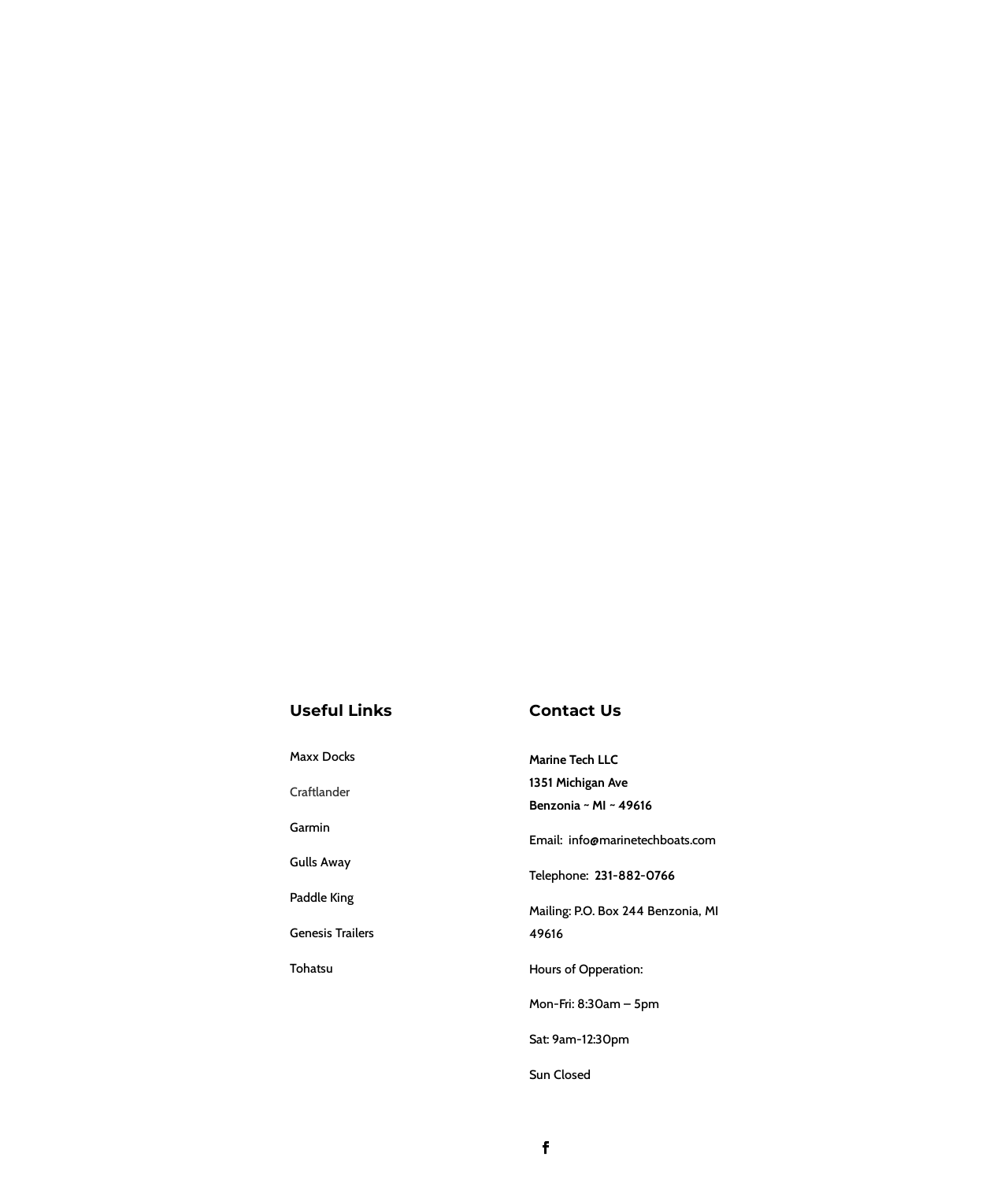Carefully examine the image and provide an in-depth answer to the question: What are the hours of operation on Saturday?

I found the answer by looking at the 'Hours of Operation' section, where it says 'Sat: 9am-12:30pm'.